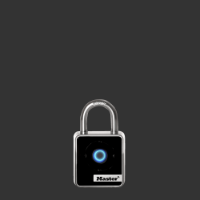Give a detailed account of the elements present in the image.

The image features a sleek and modern padlock from Master Lock, showcasing a high-tech design that highlights its Bluetooth capability. The padlock features a prominent circular interface with a glowing blue center, suggesting functionality and ease of use through smart technology. Its metallic finish and sturdy casing convey security and durability, while the recognizable Master Lock branding underscores its reliability. This padlock is part of the "Indoor Padlock 4400ENT" series, emphasizing its suitability for secure indoor applications, making it an ideal choice for those seeking advanced protection.